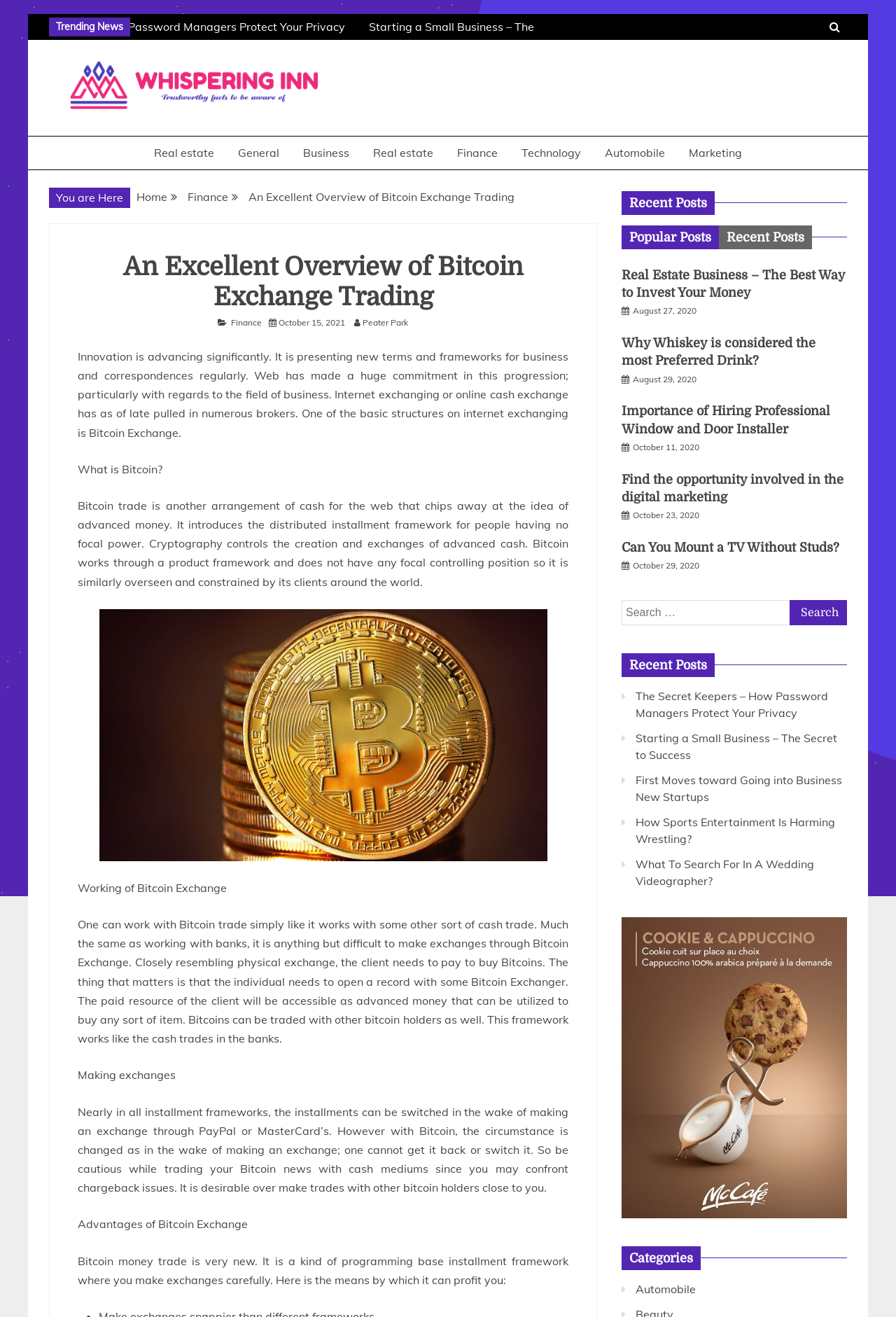What is the function of the button at the bottom right of the search box?
From the details in the image, answer the question comprehensively.

I examined the search box and found a button with the text 'Search' next to it. Based on its position and text, I determined that the function of the button is to initiate a search.